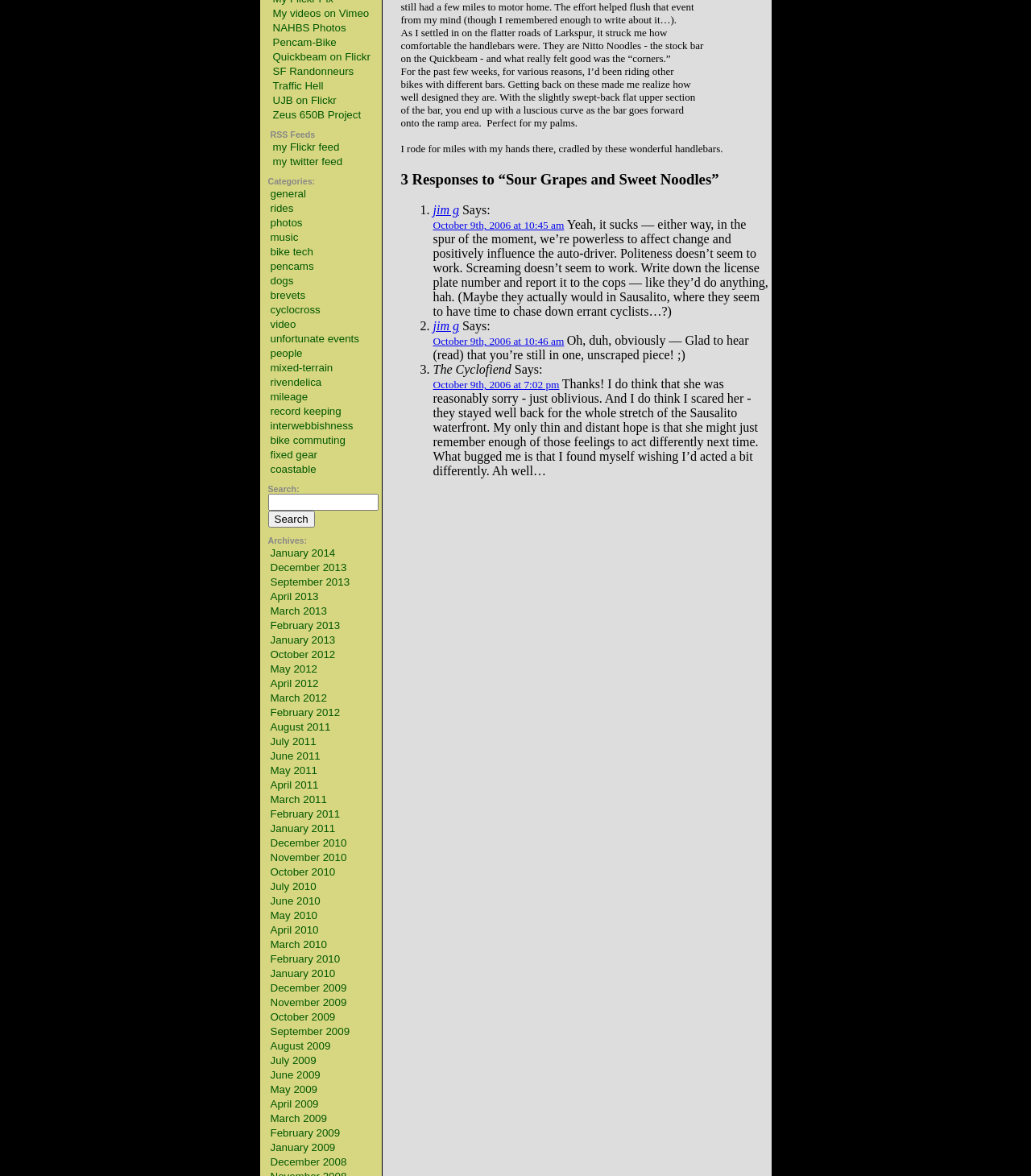Using the element description: "My videos on Vimeo", determine the bounding box coordinates for the specified UI element. The coordinates should be four float numbers between 0 and 1, [left, top, right, bottom].

[0.264, 0.006, 0.358, 0.016]